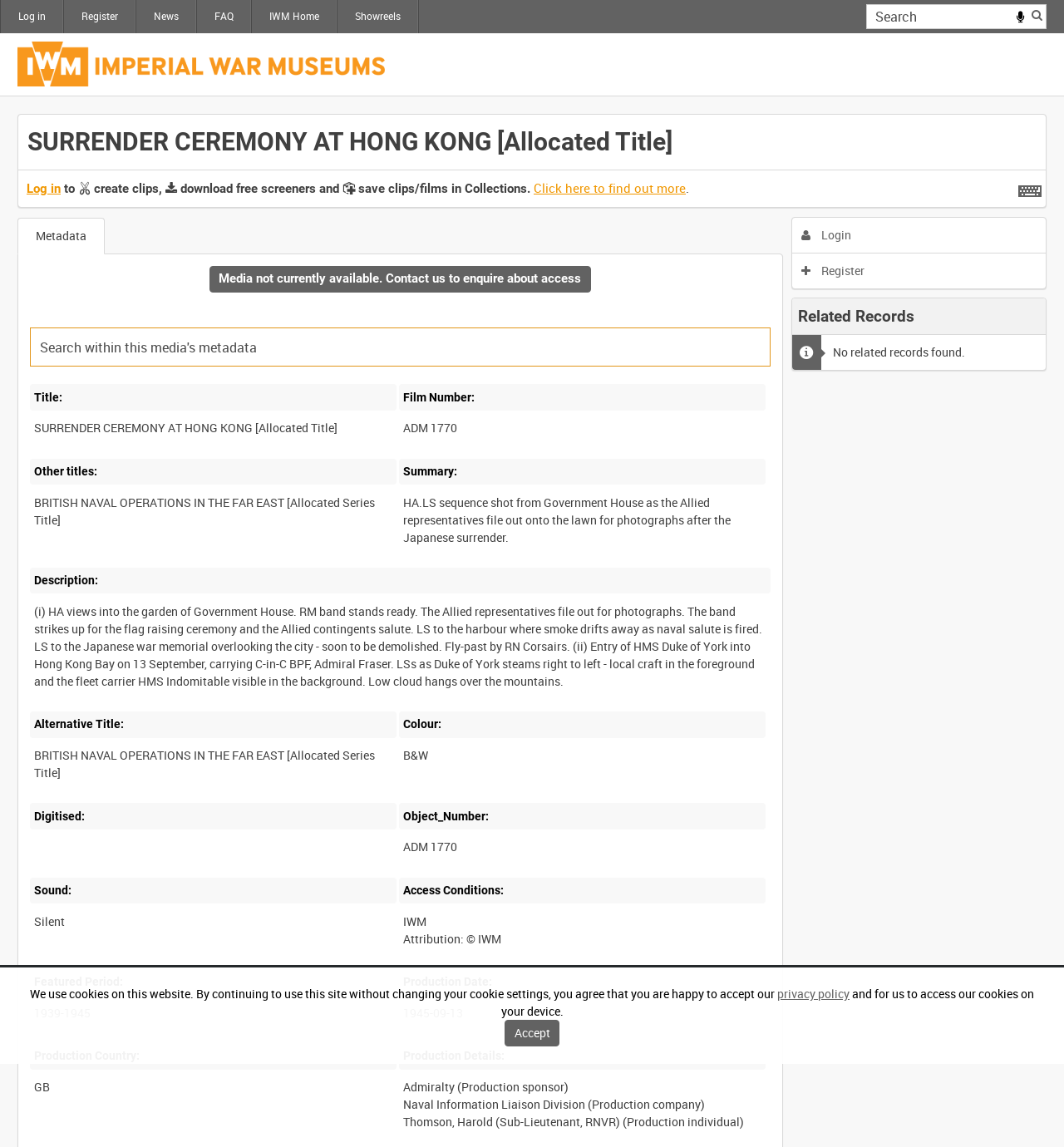Please provide a one-word or short phrase answer to the question:
What is the title of the film?

SURRENDER CEREMONY AT HONG KONG